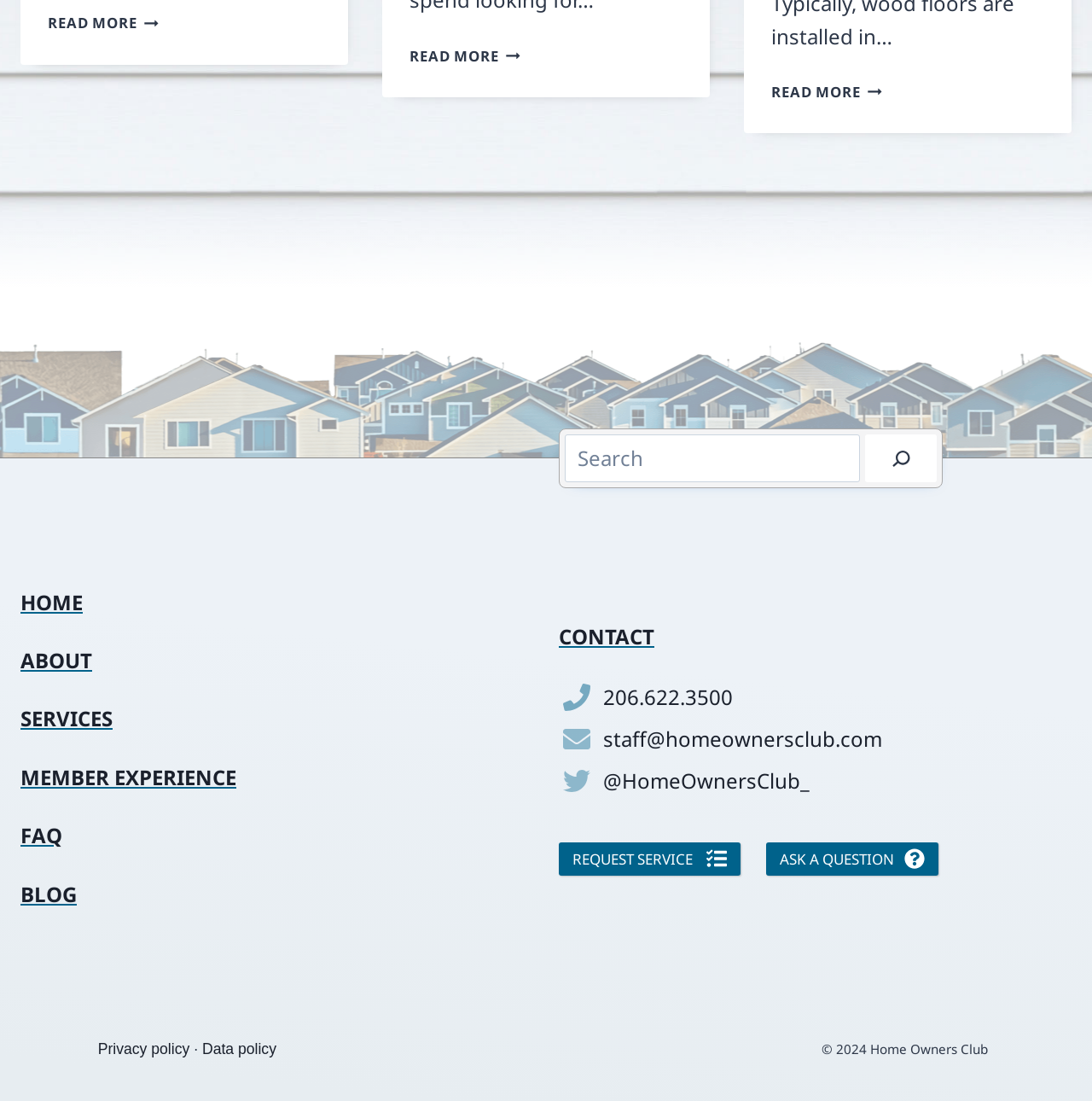Identify the bounding box coordinates of the region I need to click to complete this instruction: "Request service".

[0.512, 0.765, 0.678, 0.795]